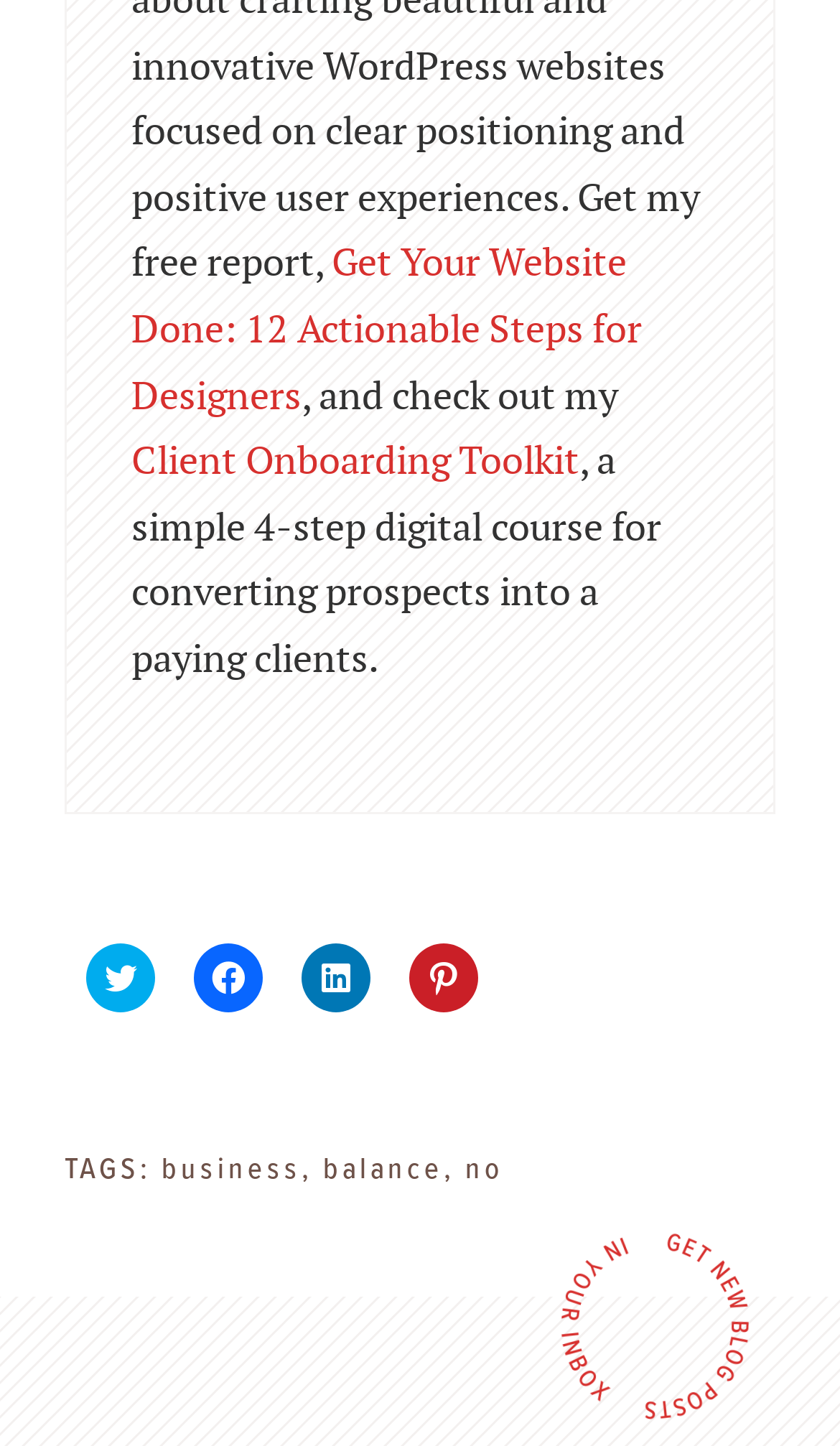Determine the bounding box coordinates of the element's region needed to click to follow the instruction: "Click on Close menu". Provide these coordinates as four float numbers between 0 and 1, formatted as [left, top, right, bottom].

None